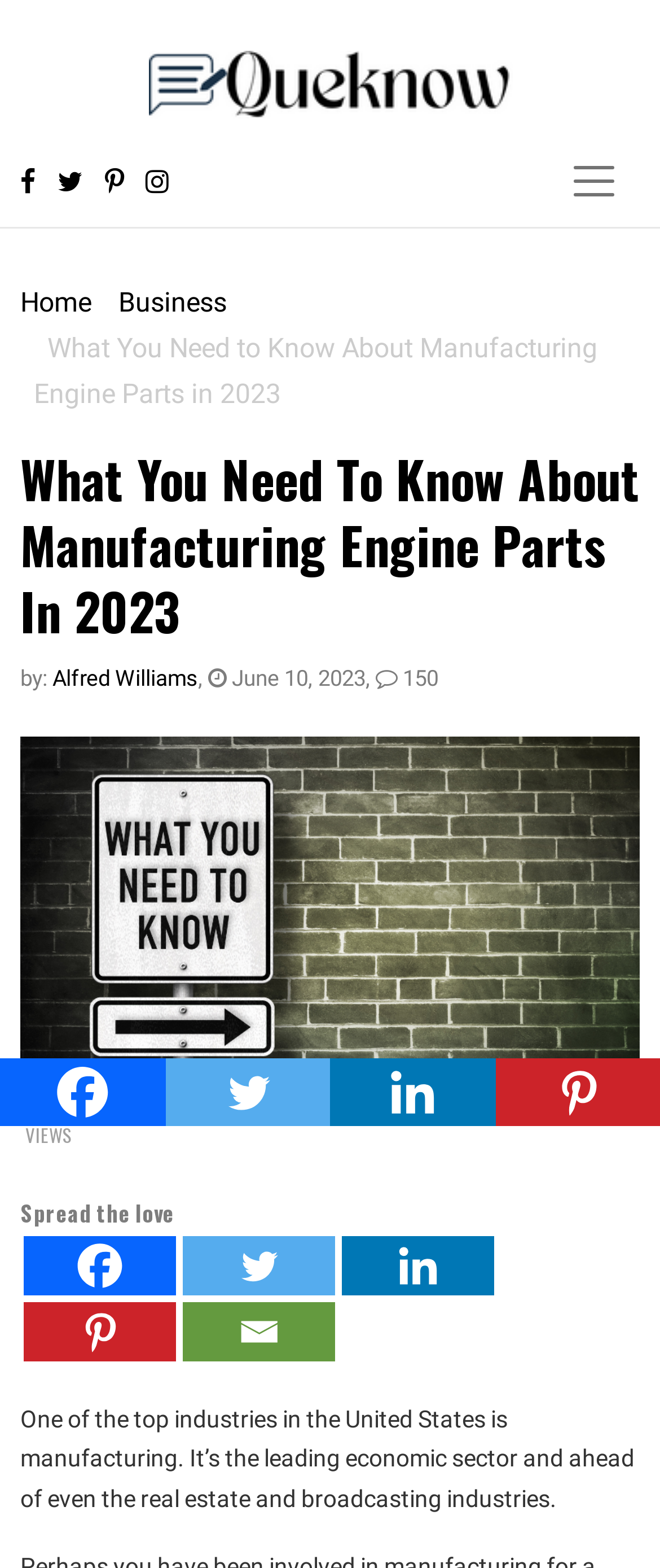Find the bounding box coordinates of the element to click in order to complete this instruction: "Share on Facebook". The bounding box coordinates must be four float numbers between 0 and 1, denoted as [left, top, right, bottom].

[0.036, 0.788, 0.267, 0.826]